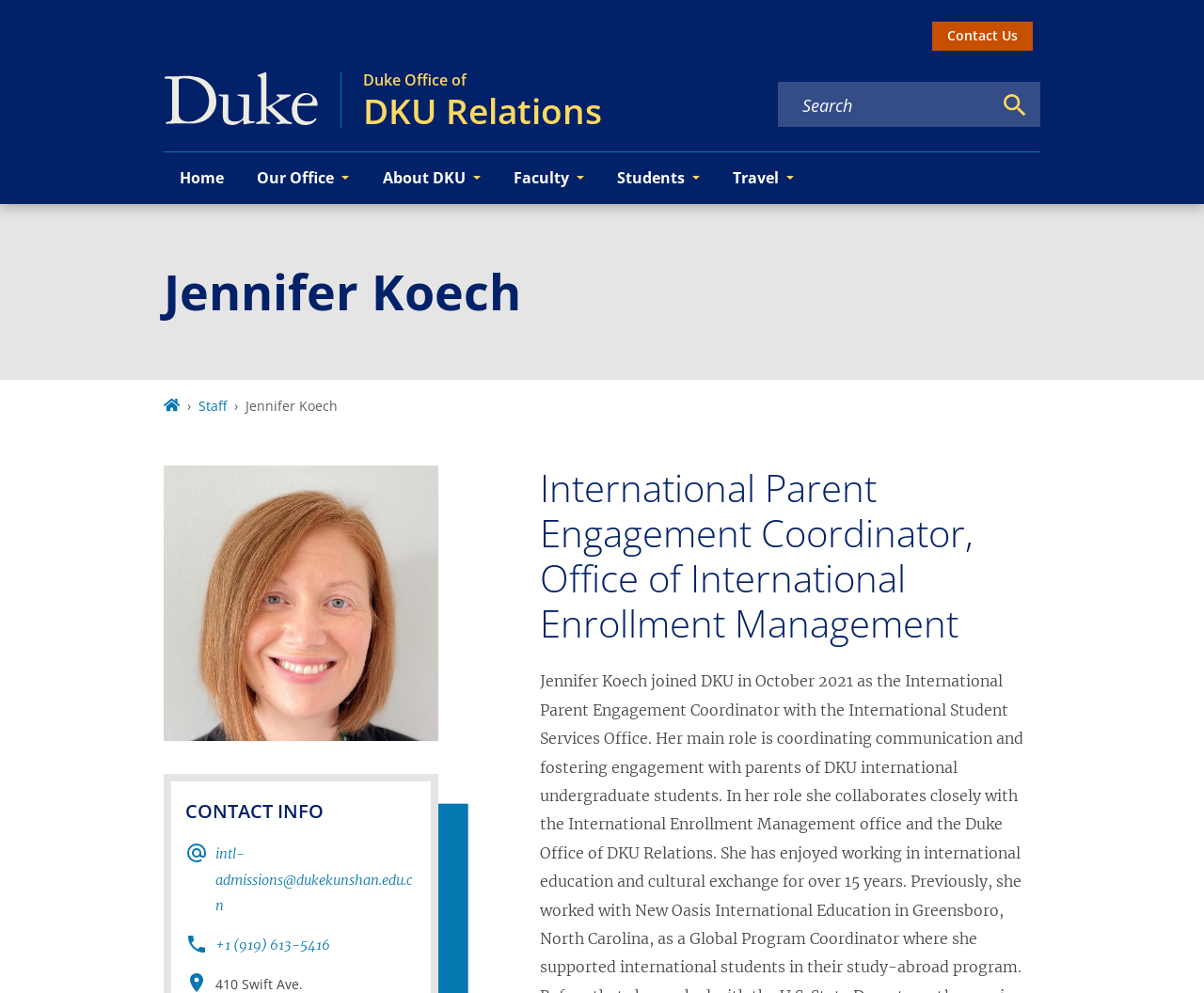Respond to the question below with a single word or phrase:
Is there a search function on the webpage?

Yes